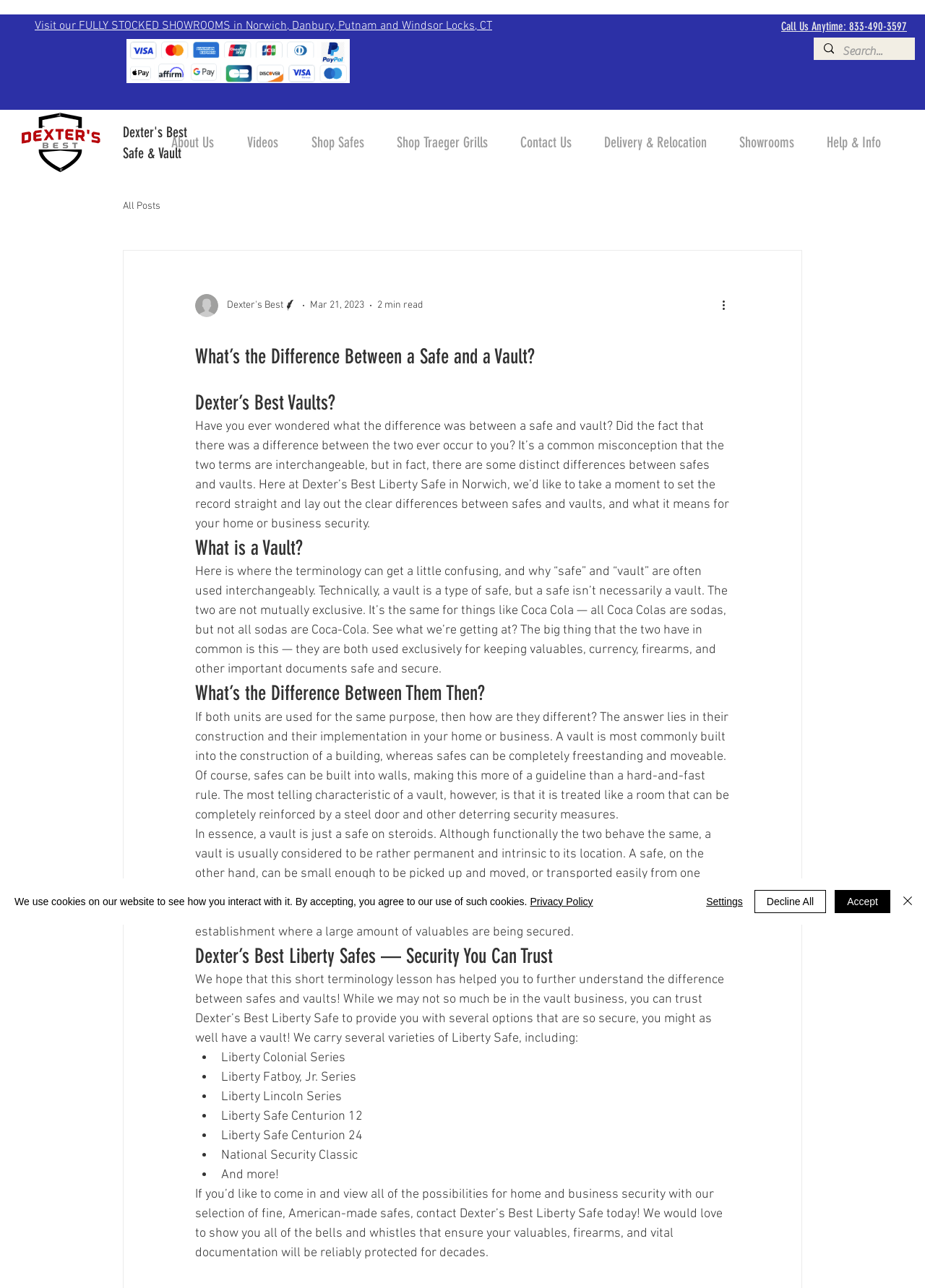Bounding box coordinates must be specified in the format (top-left x, top-left y, bottom-right x, bottom-right y). All values should be floating point numbers between 0 and 1. What are the bounding box coordinates of the UI element described as: Accept

[0.902, 0.691, 0.962, 0.709]